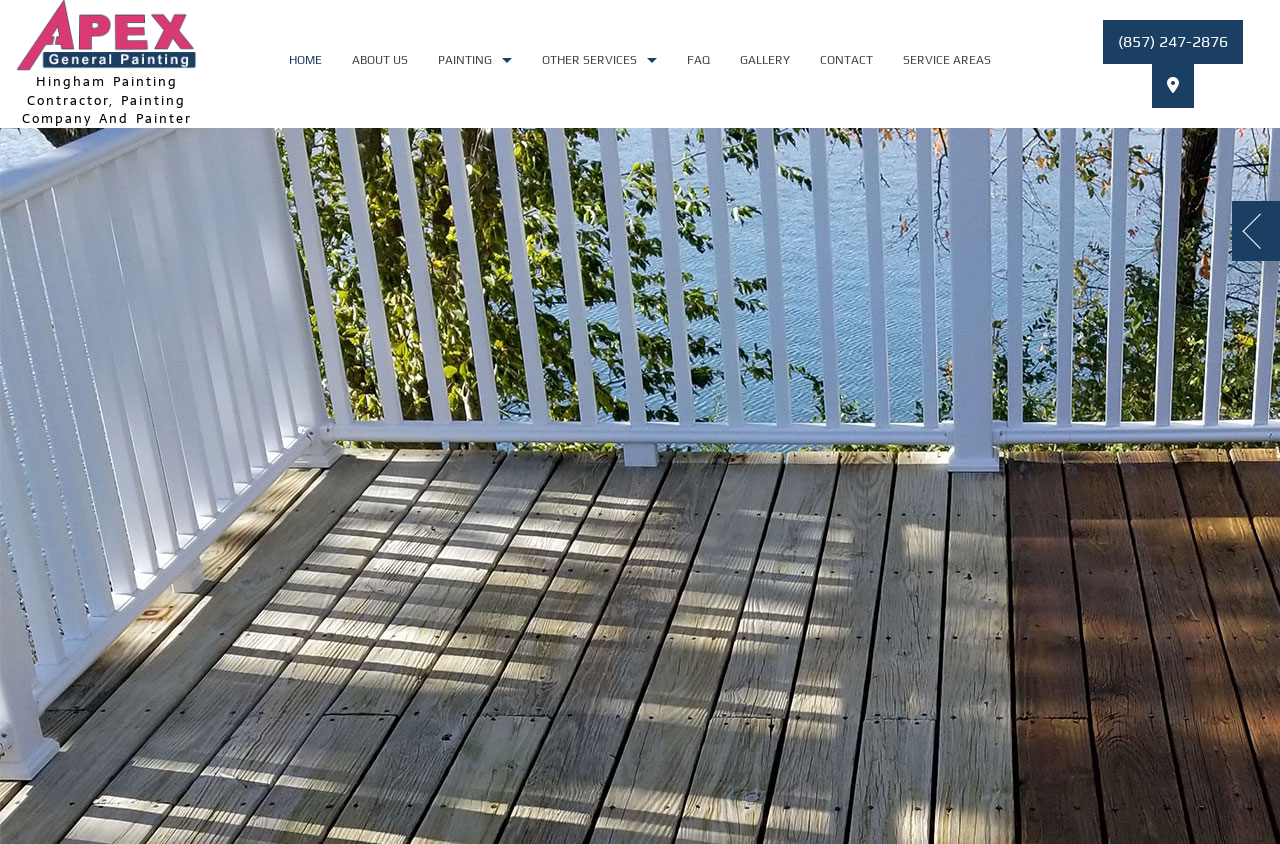Please identify the bounding box coordinates of the element's region that needs to be clicked to fulfill the following instruction: "Contact the painter using phone number". The bounding box coordinates should consist of four float numbers between 0 and 1, i.e., [left, top, right, bottom].

[0.862, 0.024, 0.971, 0.076]